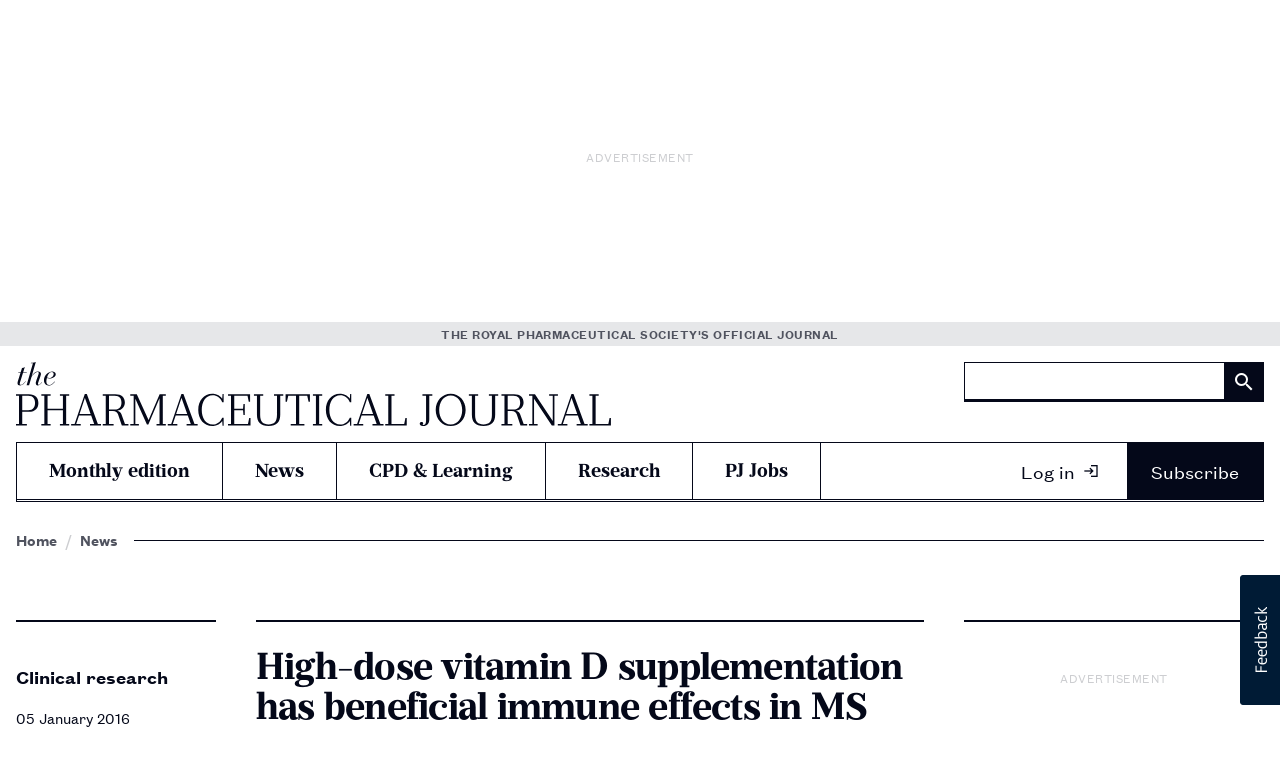What is the category of the article?
Please provide a comprehensive answer based on the details in the screenshot.

I inferred this by looking at the links at the top of the webpage, which include 'News', 'CPD & Learning', 'Research', etc., and noticing that the article heading is also linked to the 'News' category, suggesting that the article belongs to the news category.